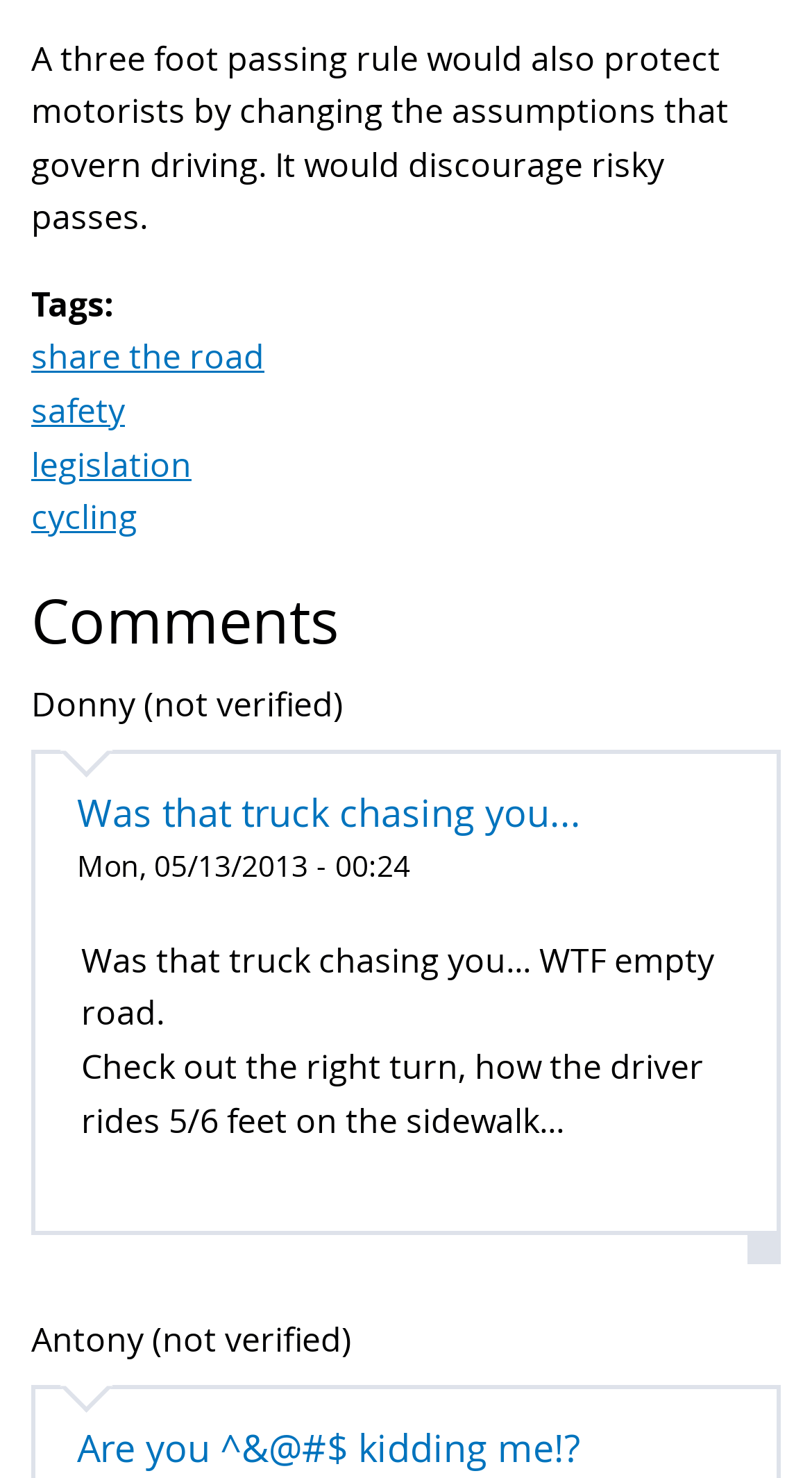Please answer the following question using a single word or phrase: 
What is the main idea of the article?

three foot passing rule